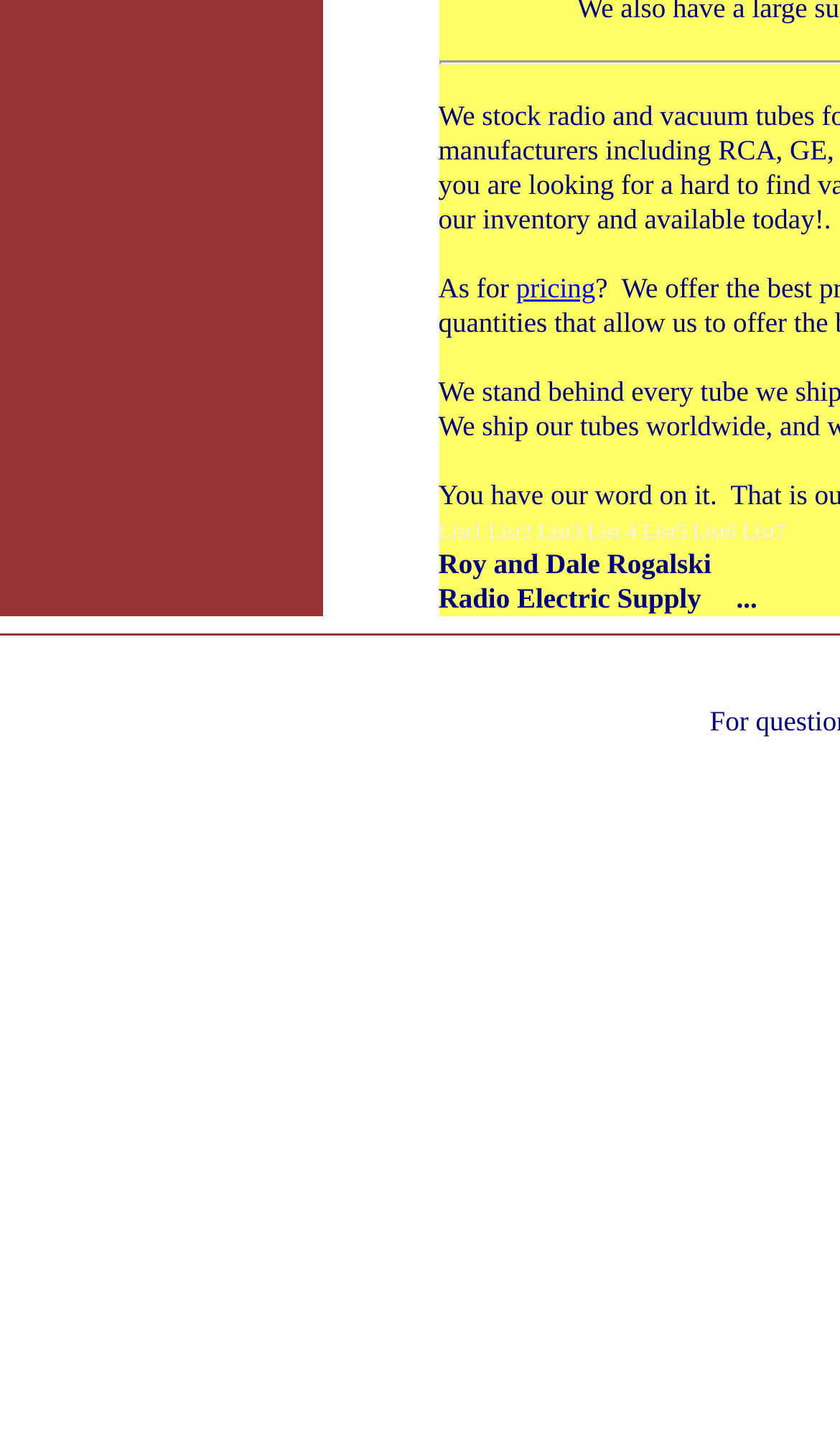How many lists are available?
Could you answer the question with a detailed and thorough explanation?

I counted the number of link elements with text starting with 'List' and found 7 of them, namely 'List1', 'List2', 'List3', 'List 4', 'List5', 'List6', and 'List7'.